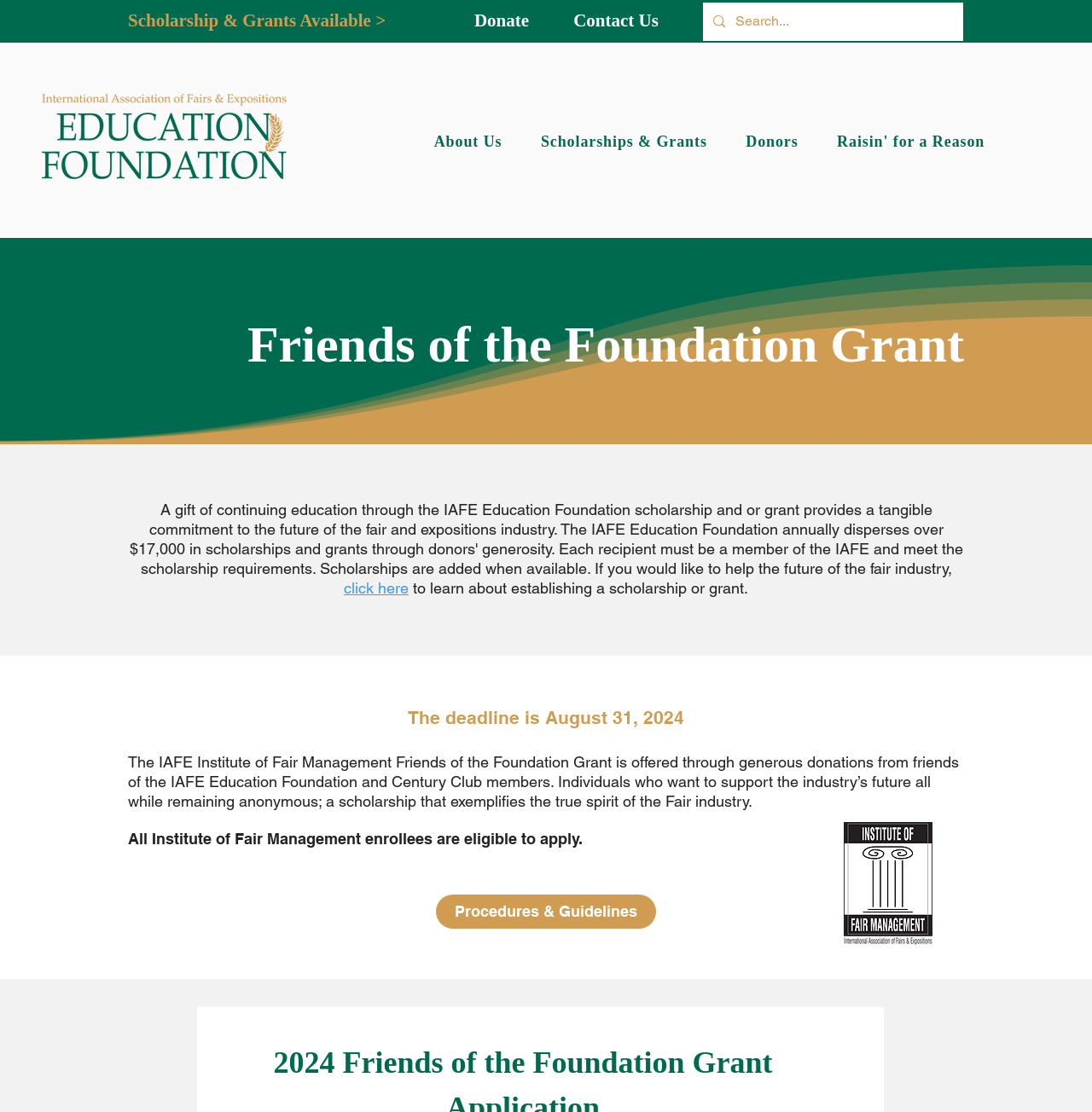Who is eligible to apply for the grant?
Answer the question with as much detail as you can, using the image as a reference.

The eligibility criteria for the grant can be found in the paragraph on the webpage, which states 'All Institute of Fair Management enrollees are eligible to apply'.